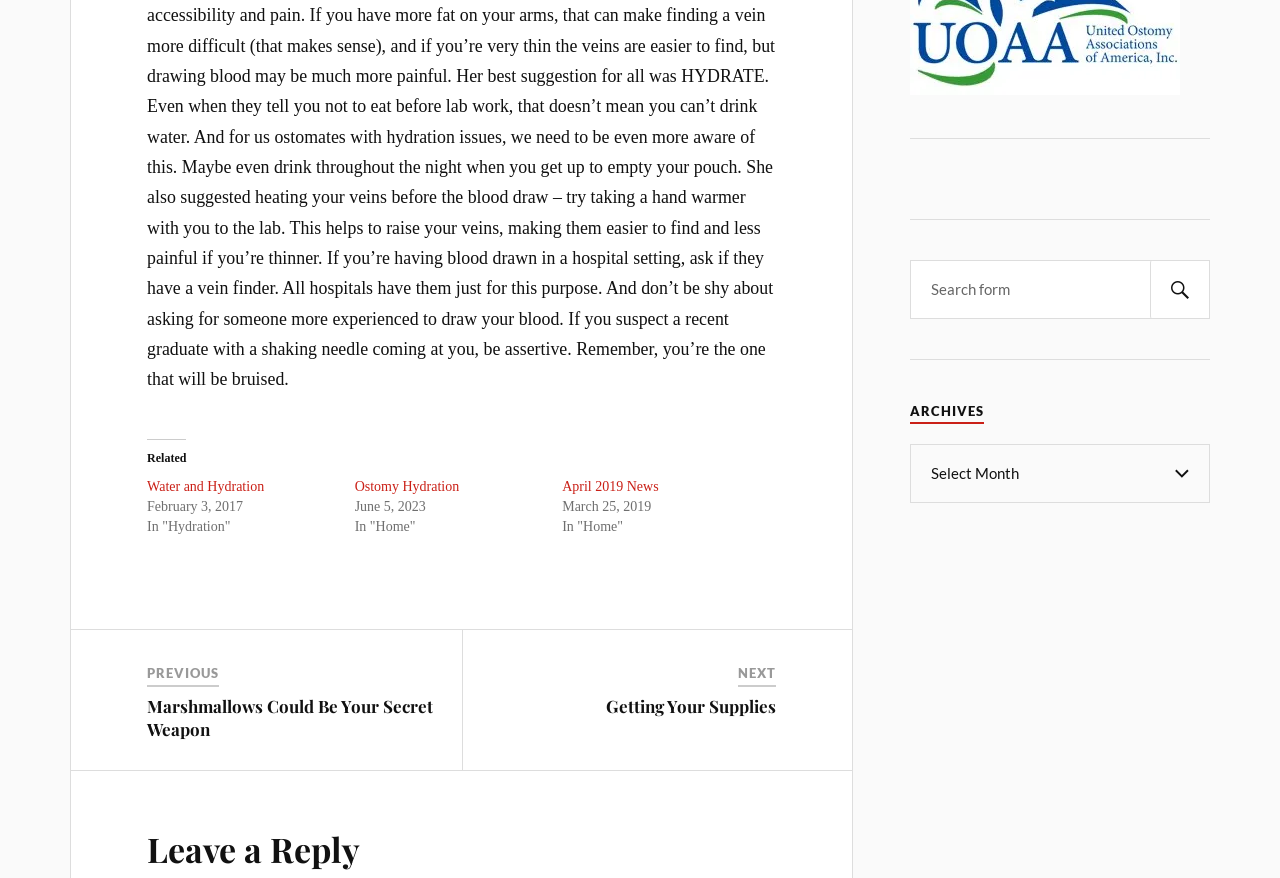Please determine the bounding box coordinates for the element with the description: "Search".

[0.898, 0.297, 0.945, 0.364]